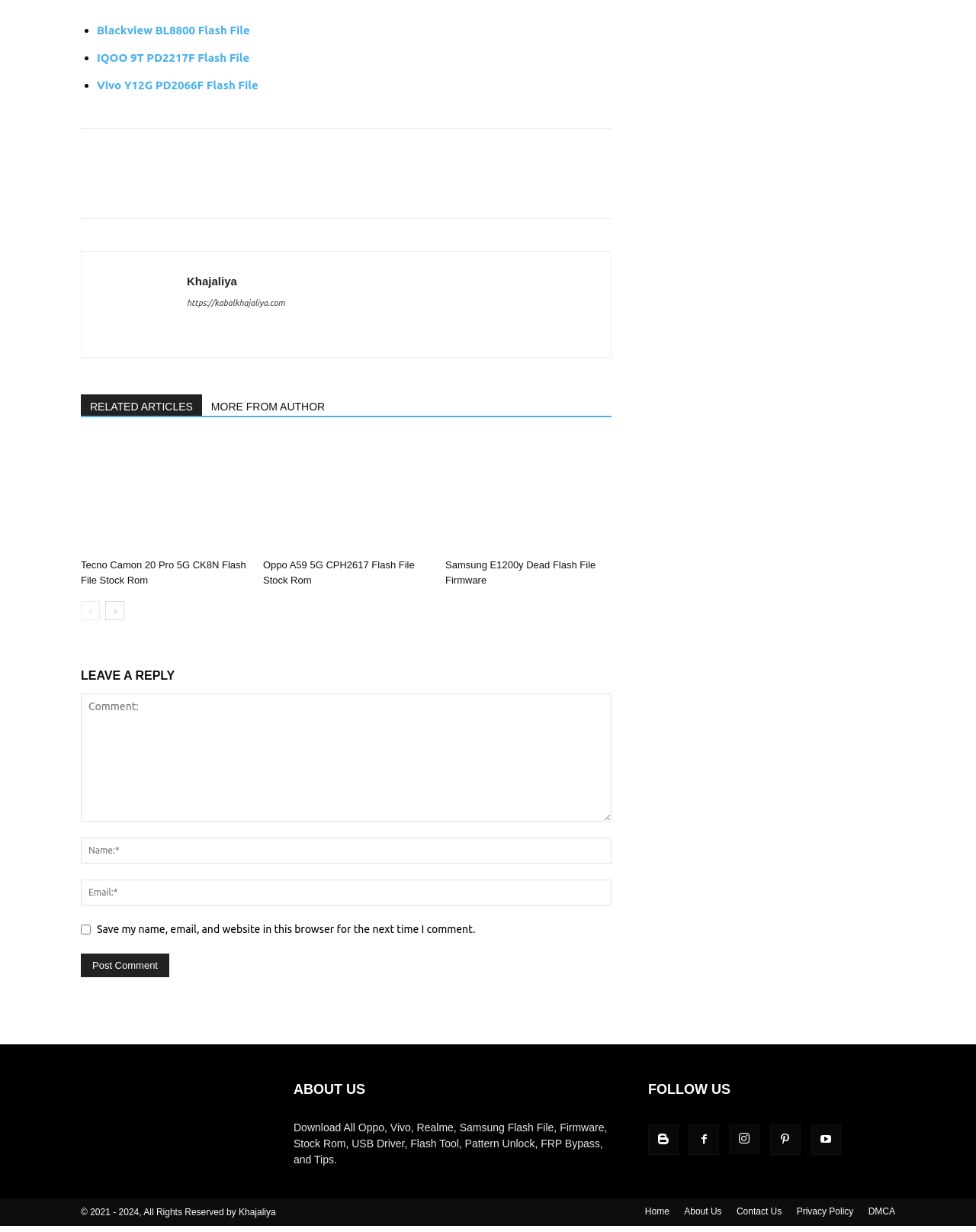What is the name of the website's author?
Please provide a comprehensive answer based on the contents of the image.

The website's footer section has a link to 'https://kabalkhajaliya.com' and a static text that says '© 2021 - 2024, All Rights Reserved by Khajaliya', which suggests that the author of the website is Khajaliya.